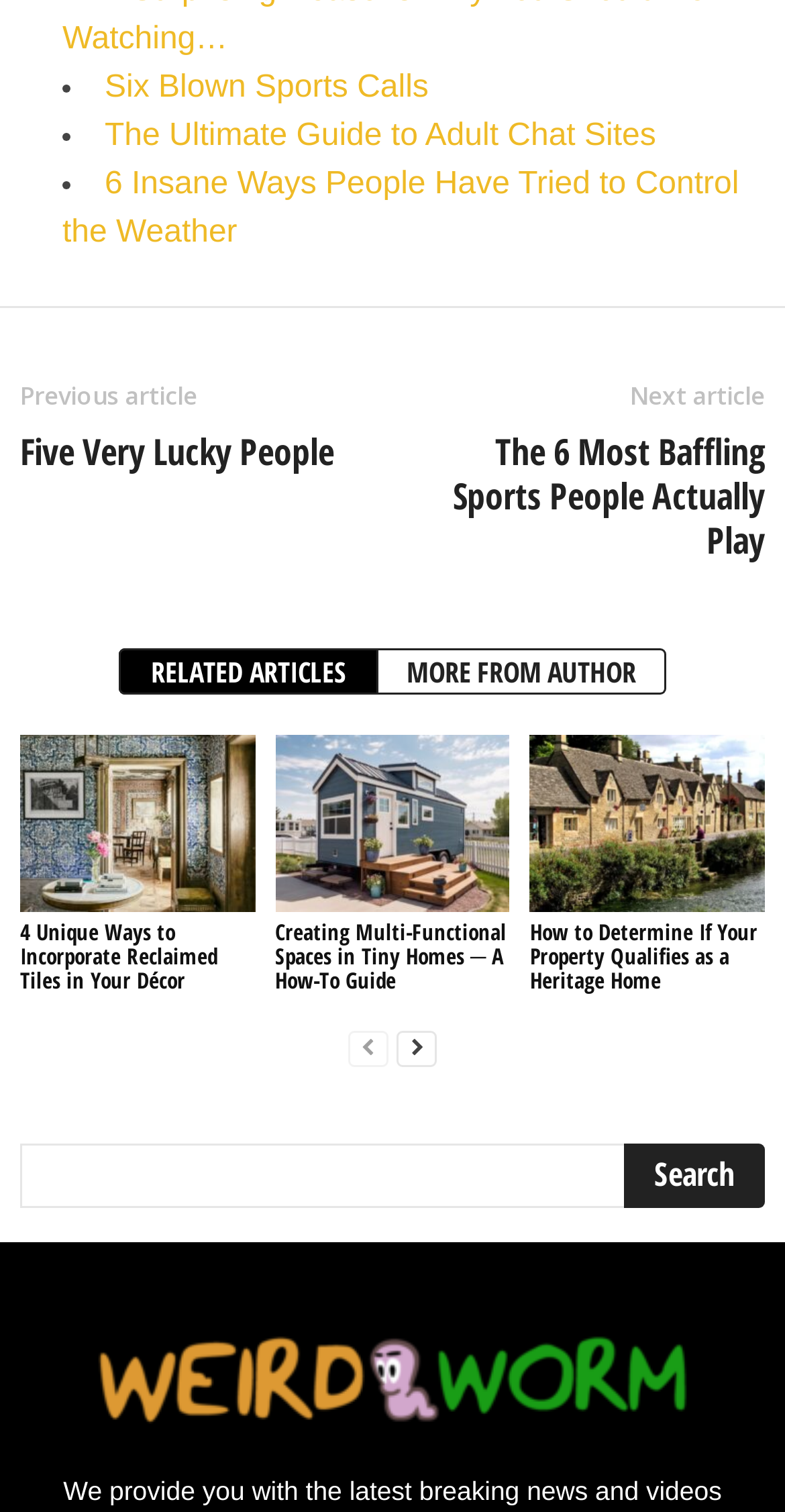Could you locate the bounding box coordinates for the section that should be clicked to accomplish this task: "Visit 'Weird Worm'".

[0.026, 0.878, 0.974, 0.945]